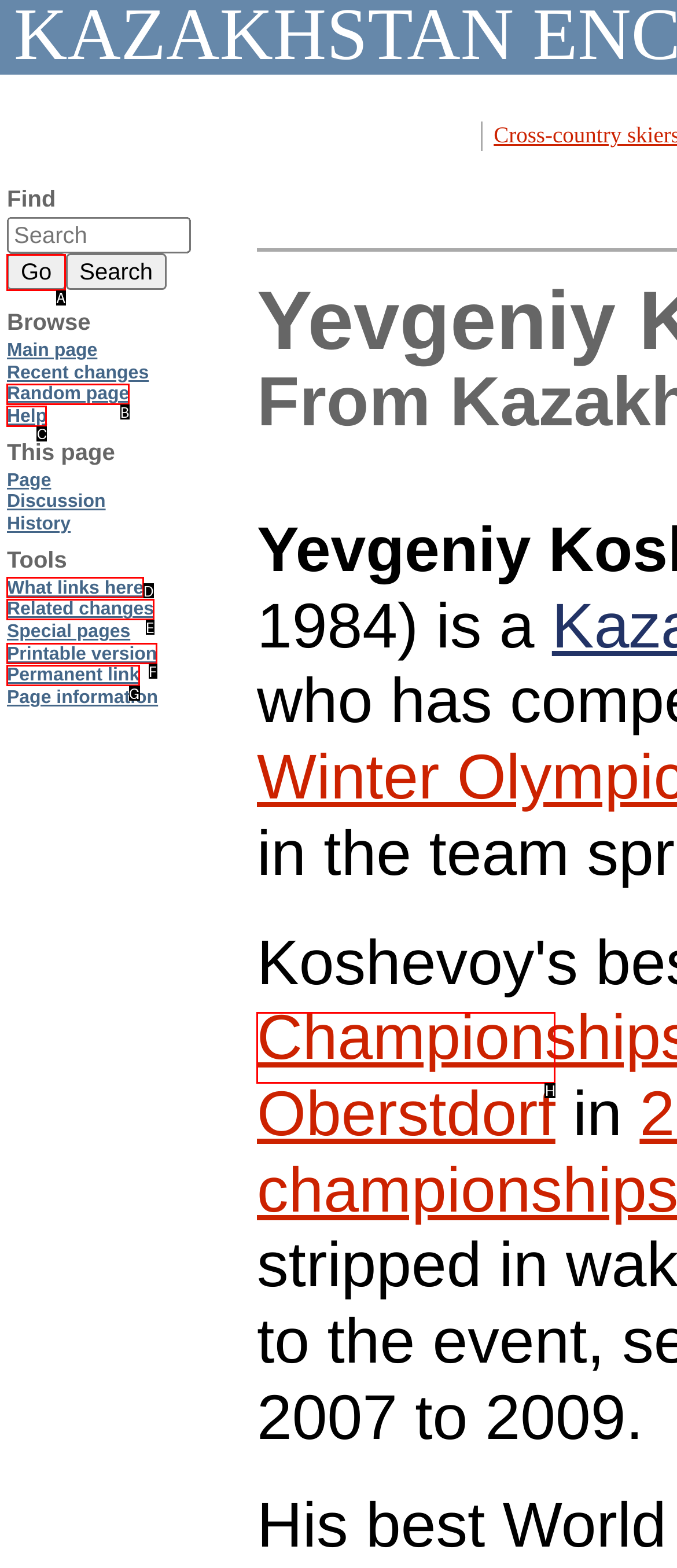Identify the correct lettered option to click in order to perform this task: Get help. Respond with the letter.

C